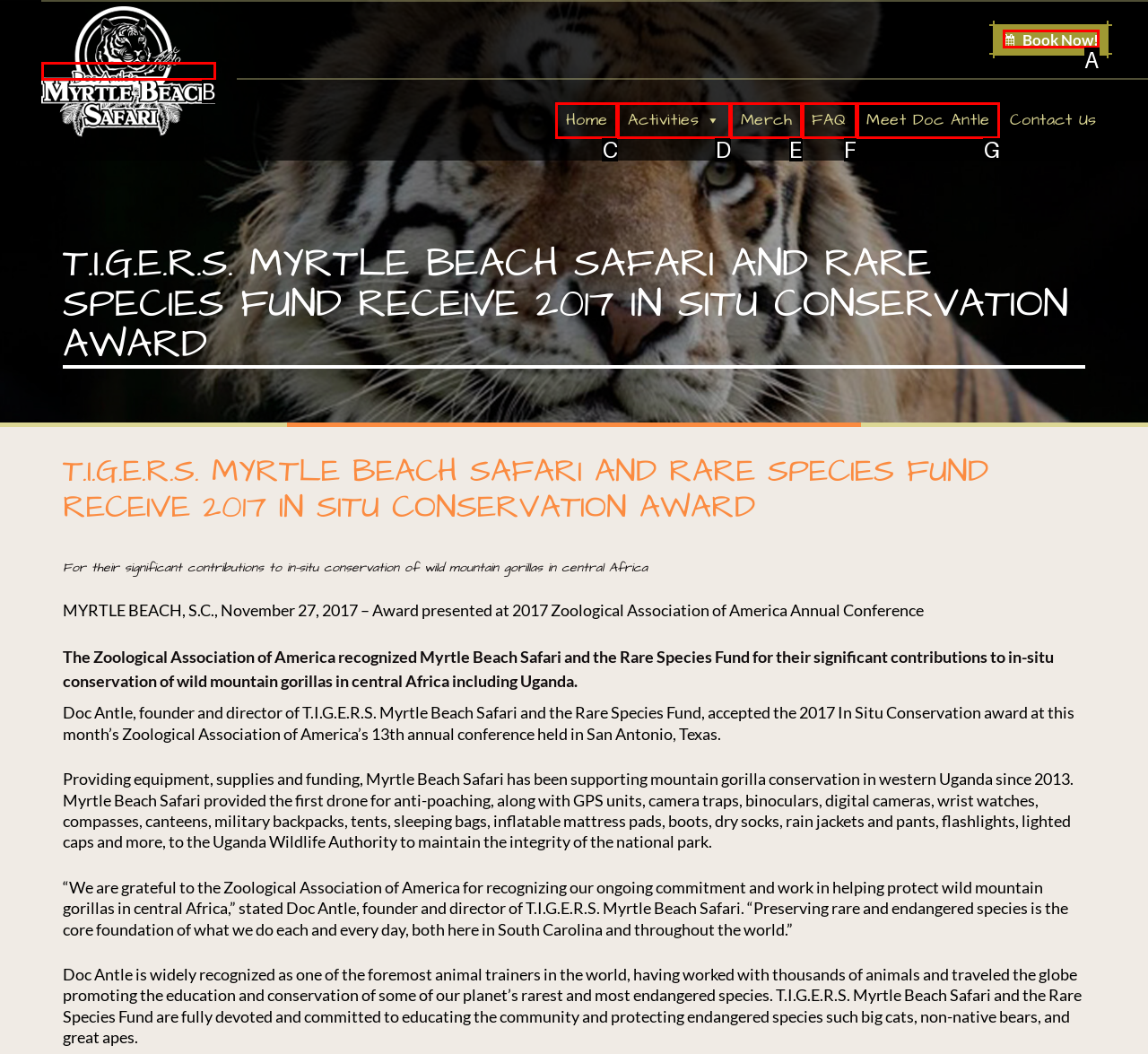Based on the description: title="Myrtle Beach Safari"
Select the letter of the corresponding UI element from the choices provided.

B